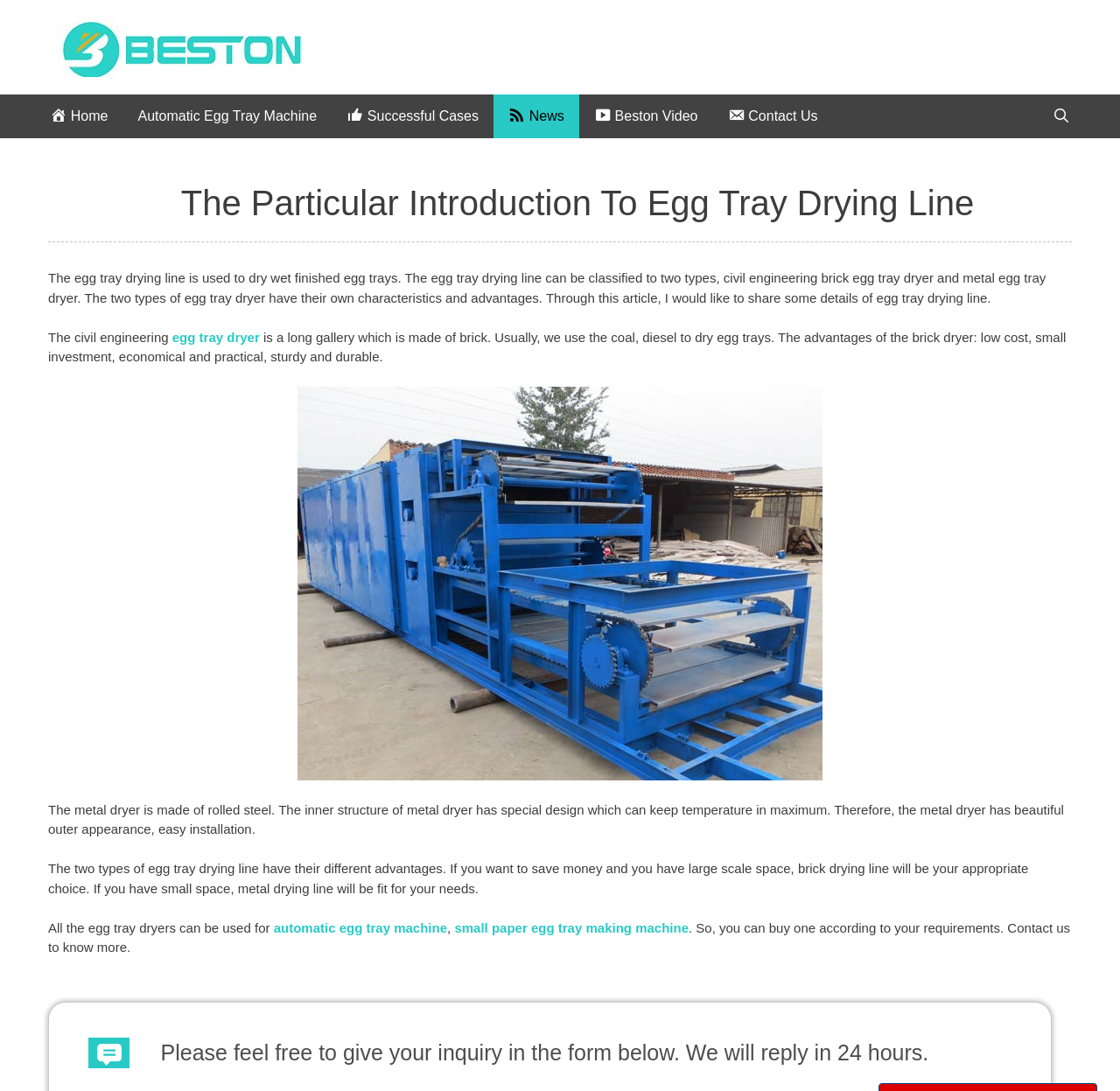Produce an elaborate caption capturing the essence of the webpage.

The webpage is about the introduction to egg tray drying lines, specifically discussing their types, characteristics, and advantages. At the top, there is a banner with the company name "Beston Company" and a logo. Below the banner, there is a navigation menu with links to different sections of the website, including "Home", "Automatic Egg Tray Machine", "Successful Cases", "News", "Beston Video", "Contact Us", and "Open Search Bar".

The main content of the webpage is divided into sections, starting with a heading that reads "The Particular Introduction To Egg Tray Drying Line". The first section explains the purpose of egg tray drying lines and their classification into two types: civil engineering brick egg tray dryer and metal egg tray dryer. 

Below this section, there is a paragraph describing the civil engineering brick egg tray dryer, which is a long gallery made of brick, and its advantages. This is followed by a link to "egg tray dryer" and another paragraph providing more details about the brick dryer. 

To the right of these paragraphs, there is an image of an egg tray drying line. 

The next section describes the metal egg tray dryer, which is made of rolled steel and has a special inner structure to keep the temperature maximum. This section also mentions the advantages of the metal dryer.

The webpage then compares the two types of egg tray drying lines, explaining that the choice between them depends on the available space and budget. There are links to "automatic egg tray machine" and "small paper egg tray making machine" in this section.

Finally, there is a call-to-action section encouraging visitors to contact the company to know more about the egg tray dryers, with a form to submit inquiries.